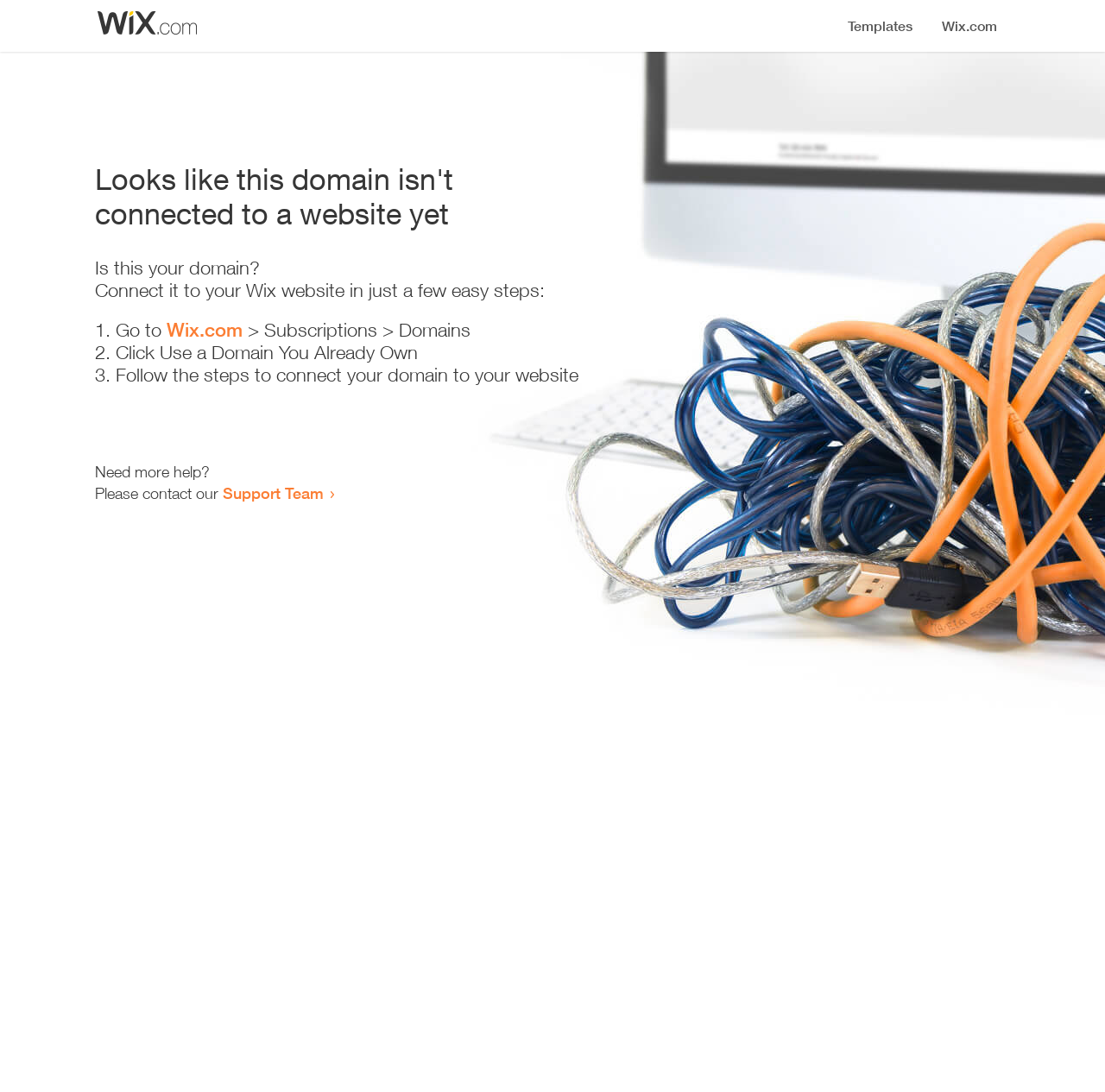Answer the question below using just one word or a short phrase: 
What should I do to connect my domain?

Follow the steps